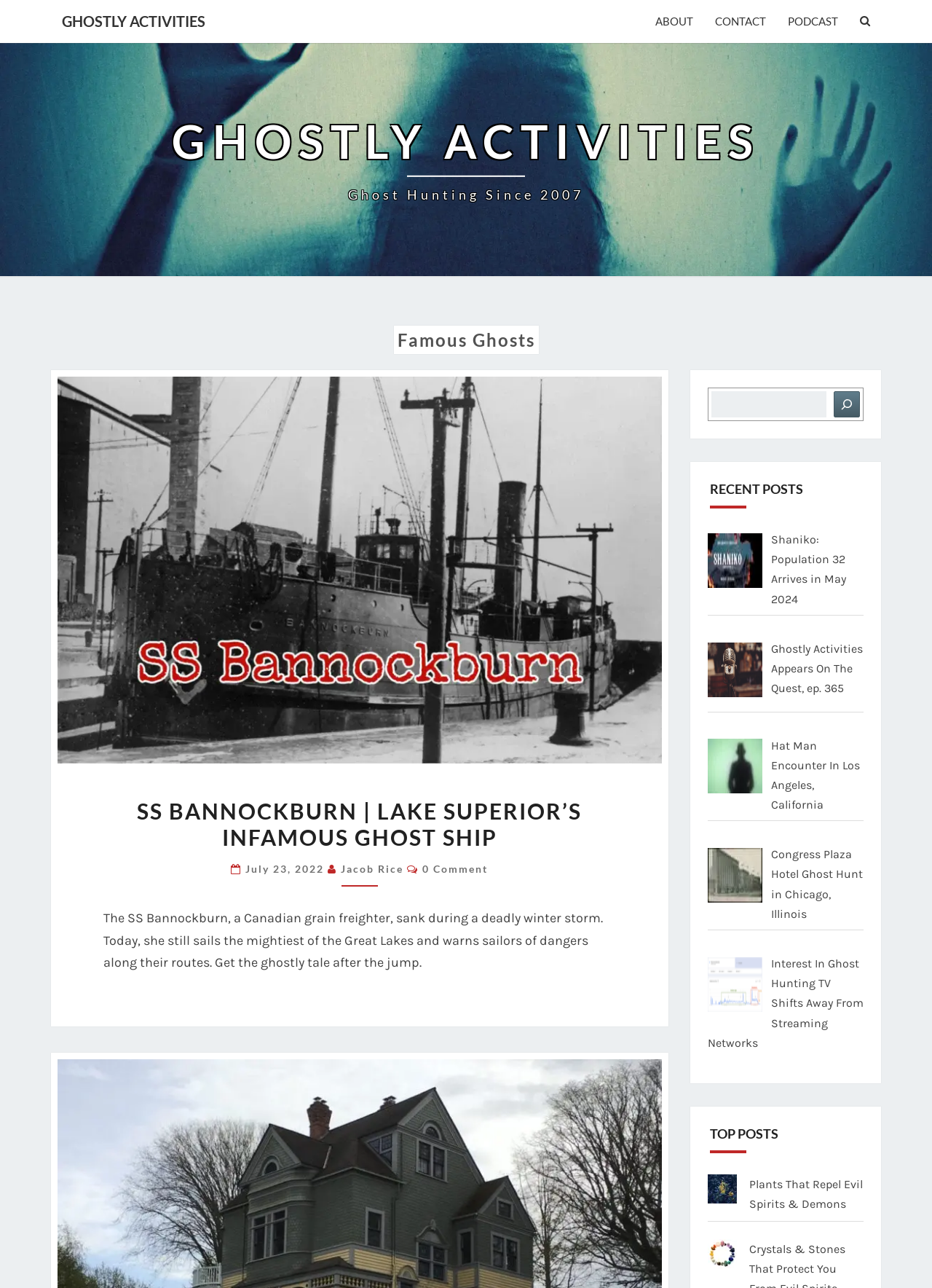Determine the bounding box coordinates of the region I should click to achieve the following instruction: "Listen to the Ghostly Activities podcast". Ensure the bounding box coordinates are four float numbers between 0 and 1, i.e., [left, top, right, bottom].

[0.834, 0.002, 0.911, 0.031]